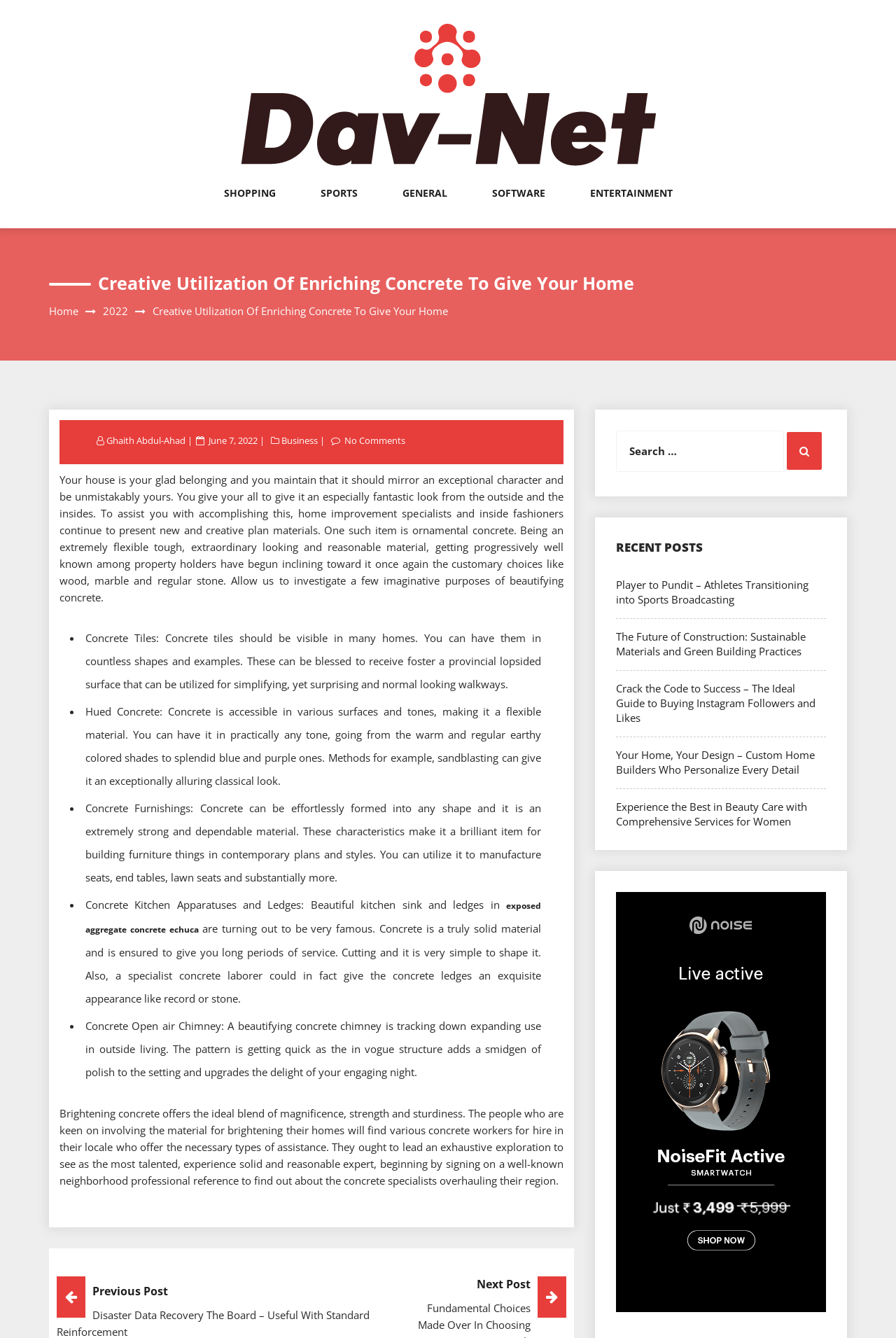Please provide a comprehensive response to the question below by analyzing the image: 
What is the topic of the article?

I examined the article's title, content, and structure, and found that it is primarily about decorative concrete and its various uses in home decoration. The article provides examples of how decorative concrete can be used to create unique features in a home.